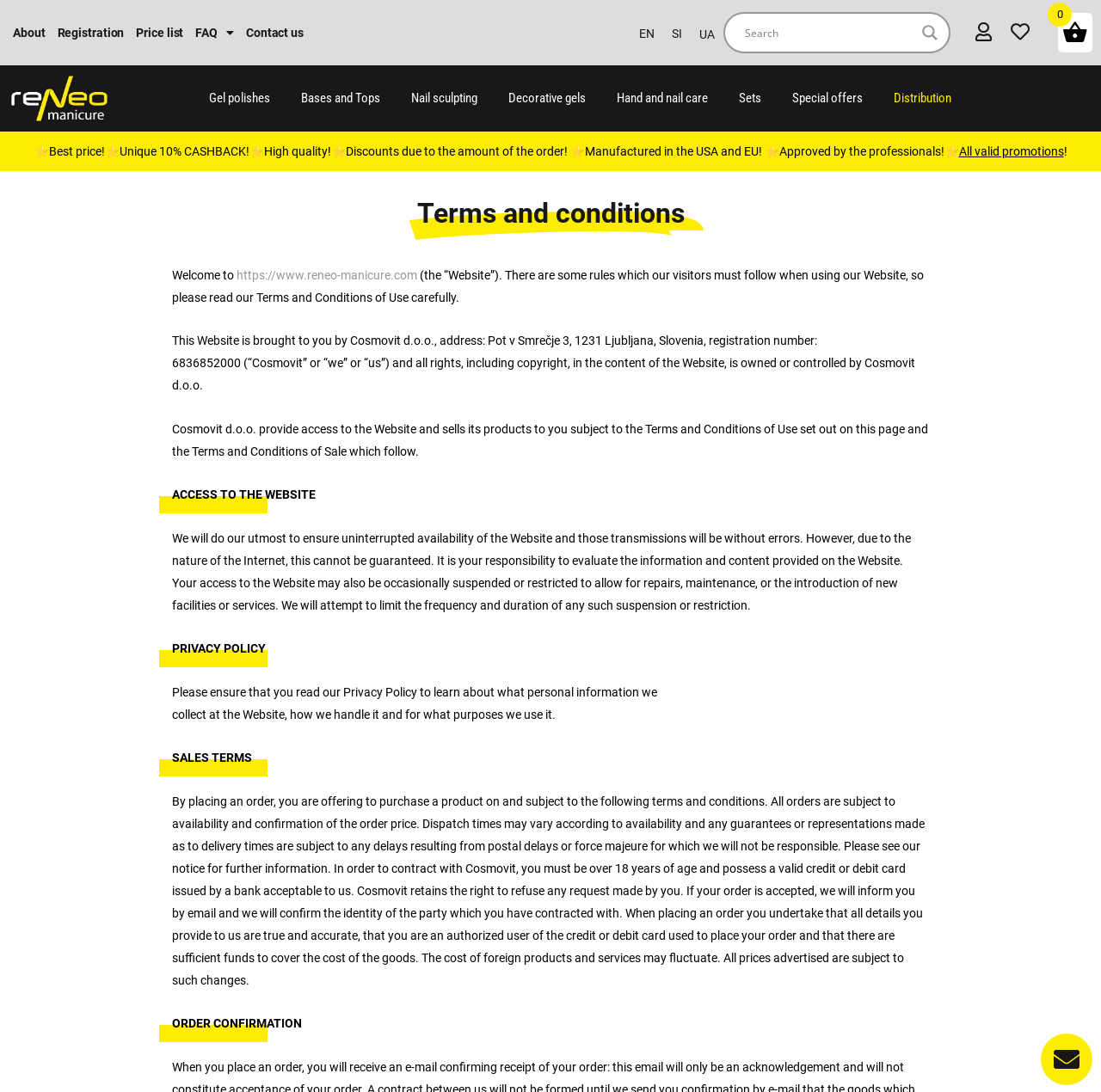Please provide a detailed answer to the question below by examining the image:
What is the purpose of the Terms and Conditions page?

The Terms and Conditions page appears to outline the rules and guidelines that visitors must follow when using the website, including access to the website, privacy policy, sales terms, and order confirmation.